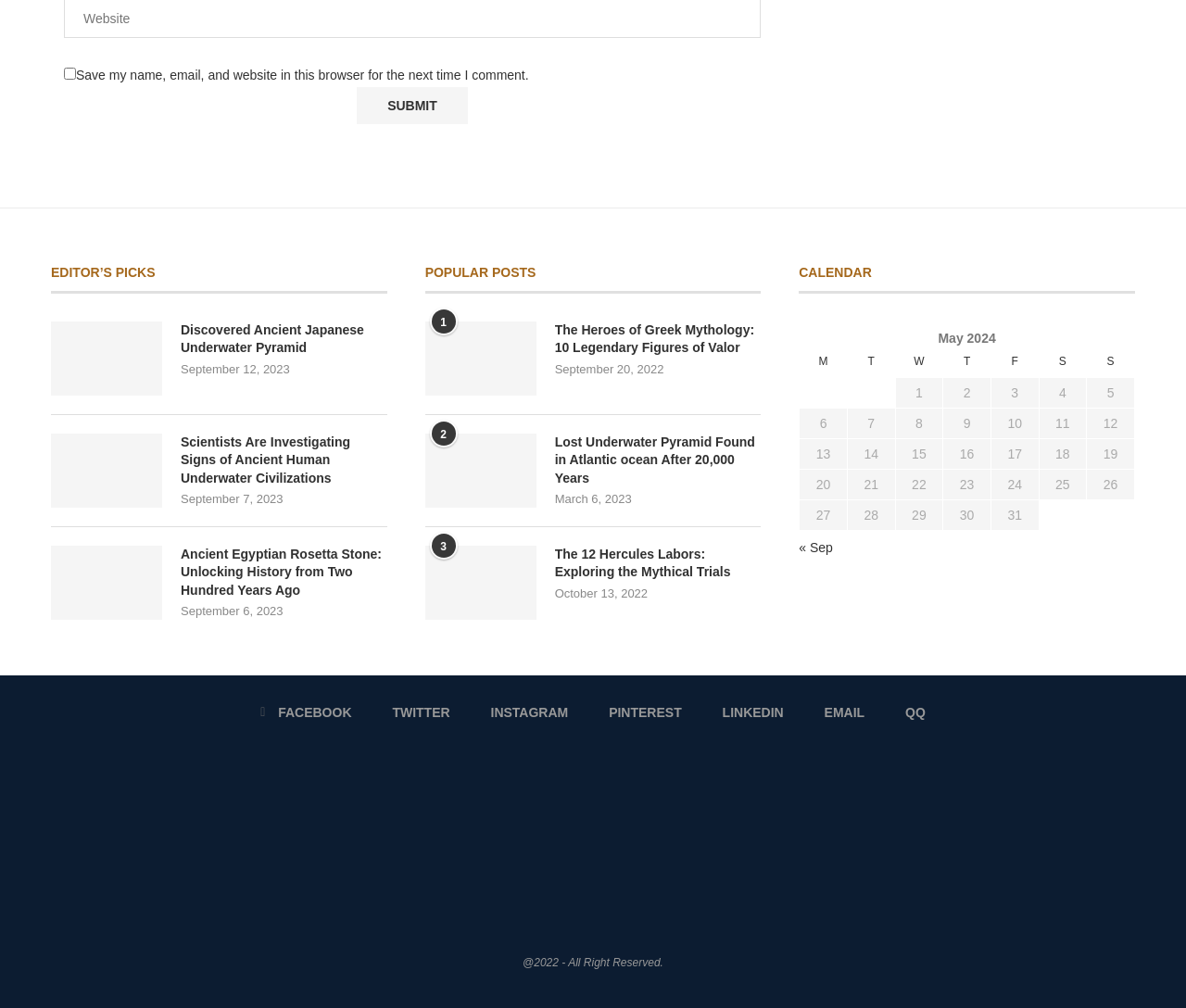Please examine the image and answer the question with a detailed explanation:
How many columns are there in the calendar table?

I examined the table element under the 'CALENDAR' heading and found that it has 7 column headers, labeled 'M', 'T', 'W', 'T', 'F', 'S', and 'S'.